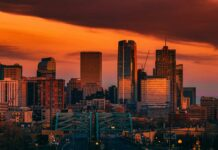What colors dominate the sky in the image?
Please give a detailed and elaborate answer to the question based on the image.

The caption describes the sky as 'dramatic orange and purple', which suggests that these two colors are the most prominent in the sky, casting a warm glow over the buildings.